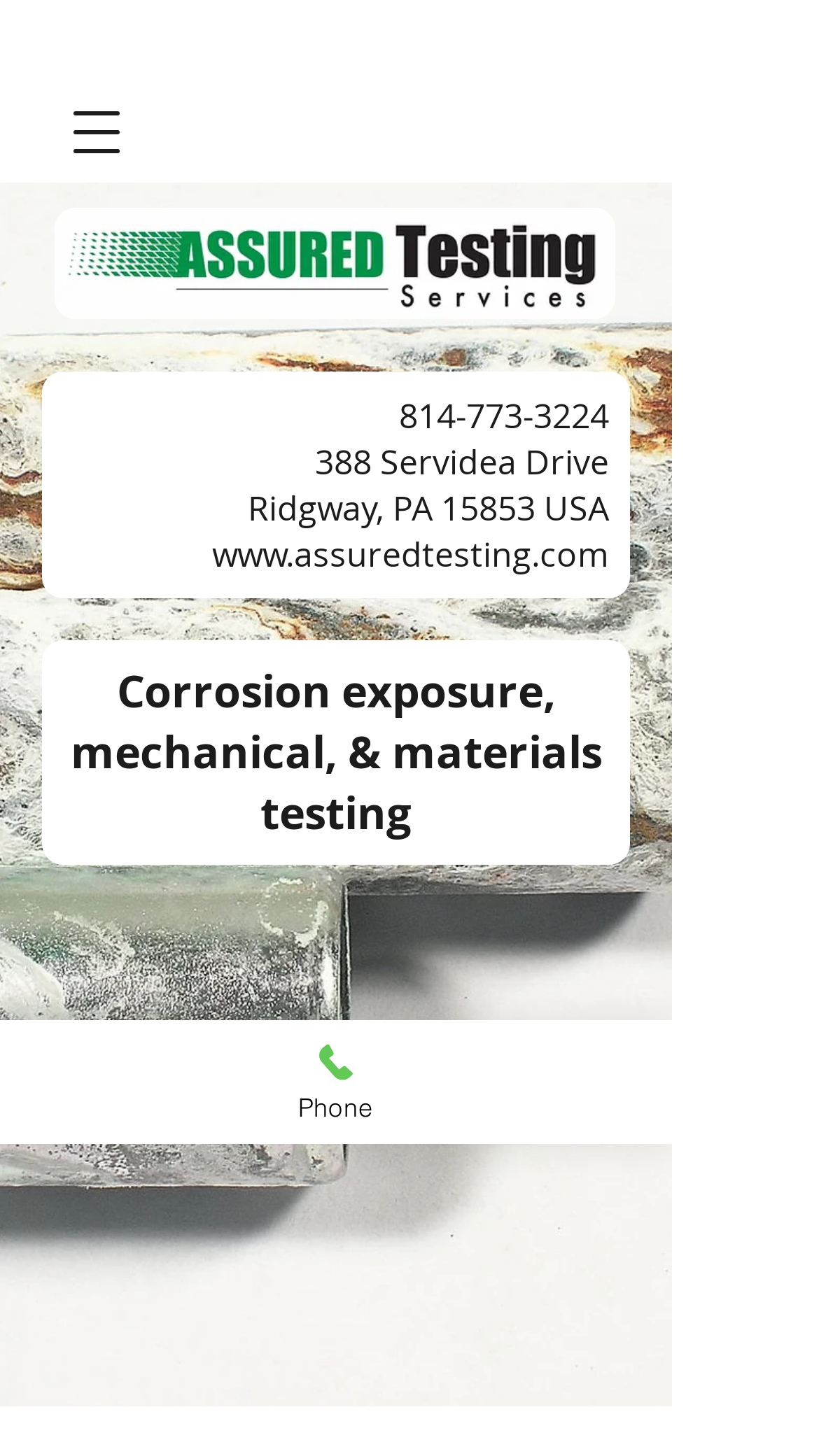Please find the bounding box for the UI component described as follows: "materials".

[0.478, 0.496, 0.735, 0.538]